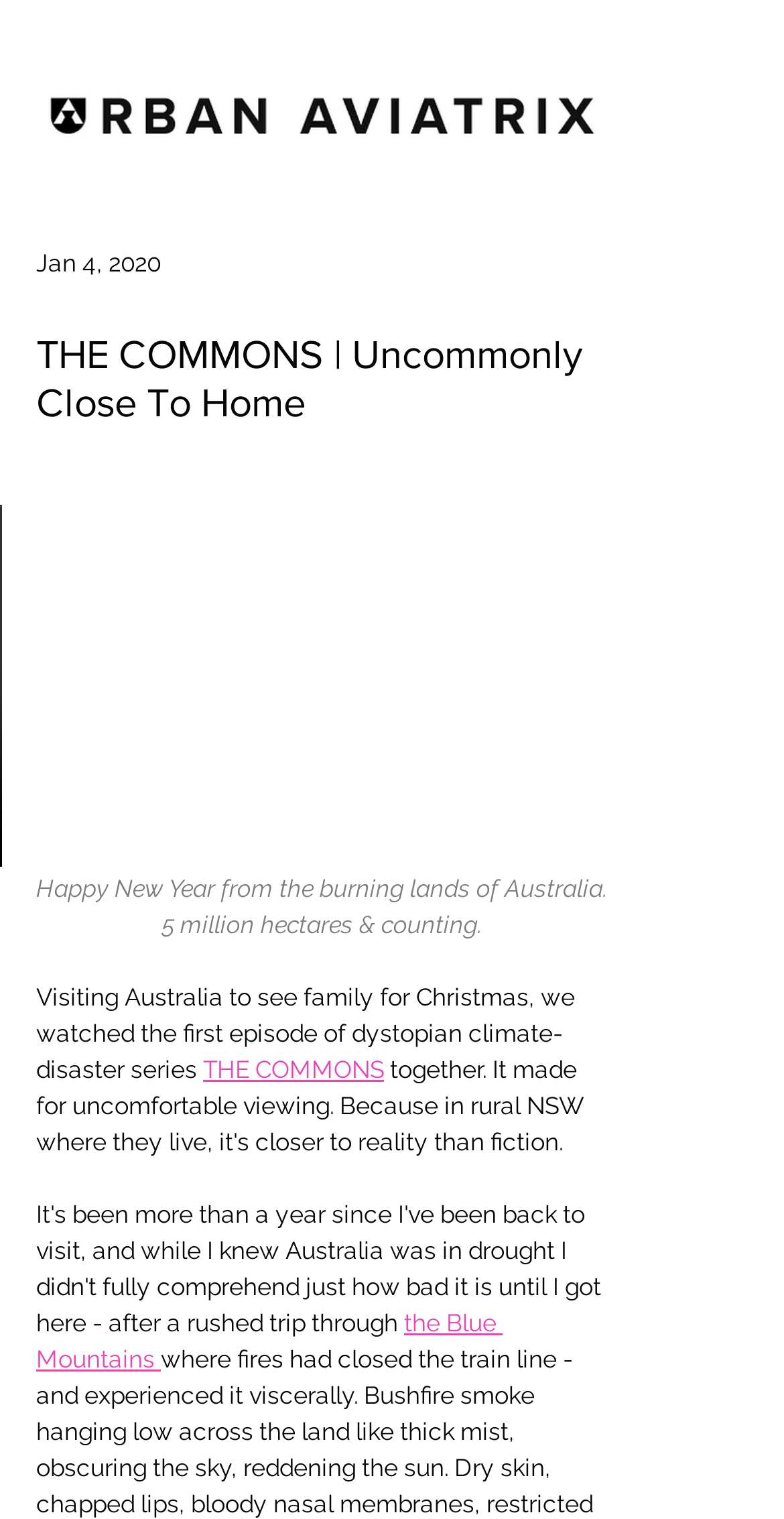Carefully examine the image and provide an in-depth answer to the question: What is the name of the dystopian climate-disaster series?

The answer can be found in the StaticText element 'Visiting Australia to see family for Christmas, we watched the first episode of dystopian climate-disaster series' which mentions the name of the series as THE COMMONS.